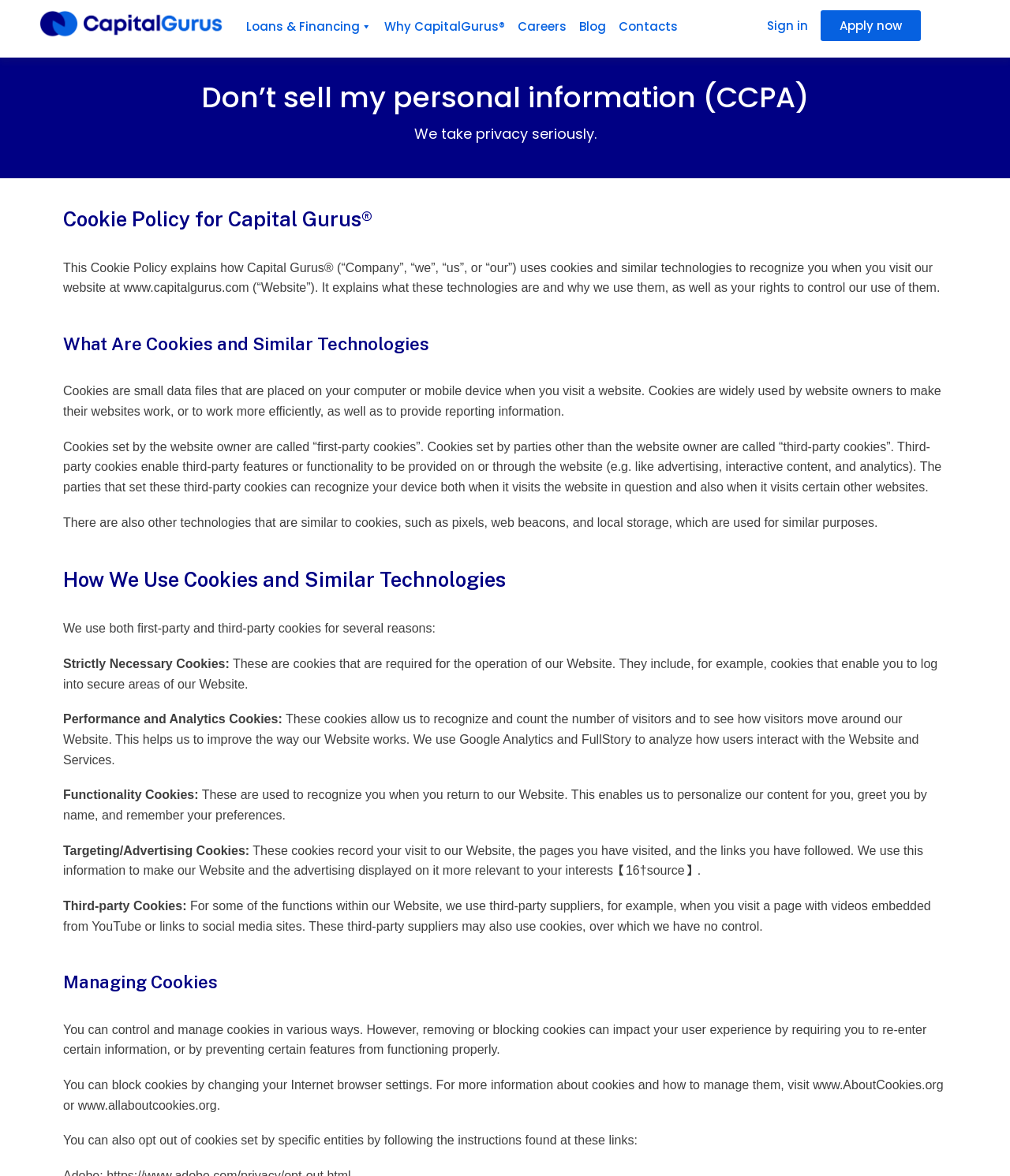Using the provided description Loans & Financing, find the bounding box coordinates for the UI element. Provide the coordinates in (top-left x, top-left y, bottom-right x, bottom-right y) format, ensuring all values are between 0 and 1.

[0.244, 0.009, 0.38, 0.036]